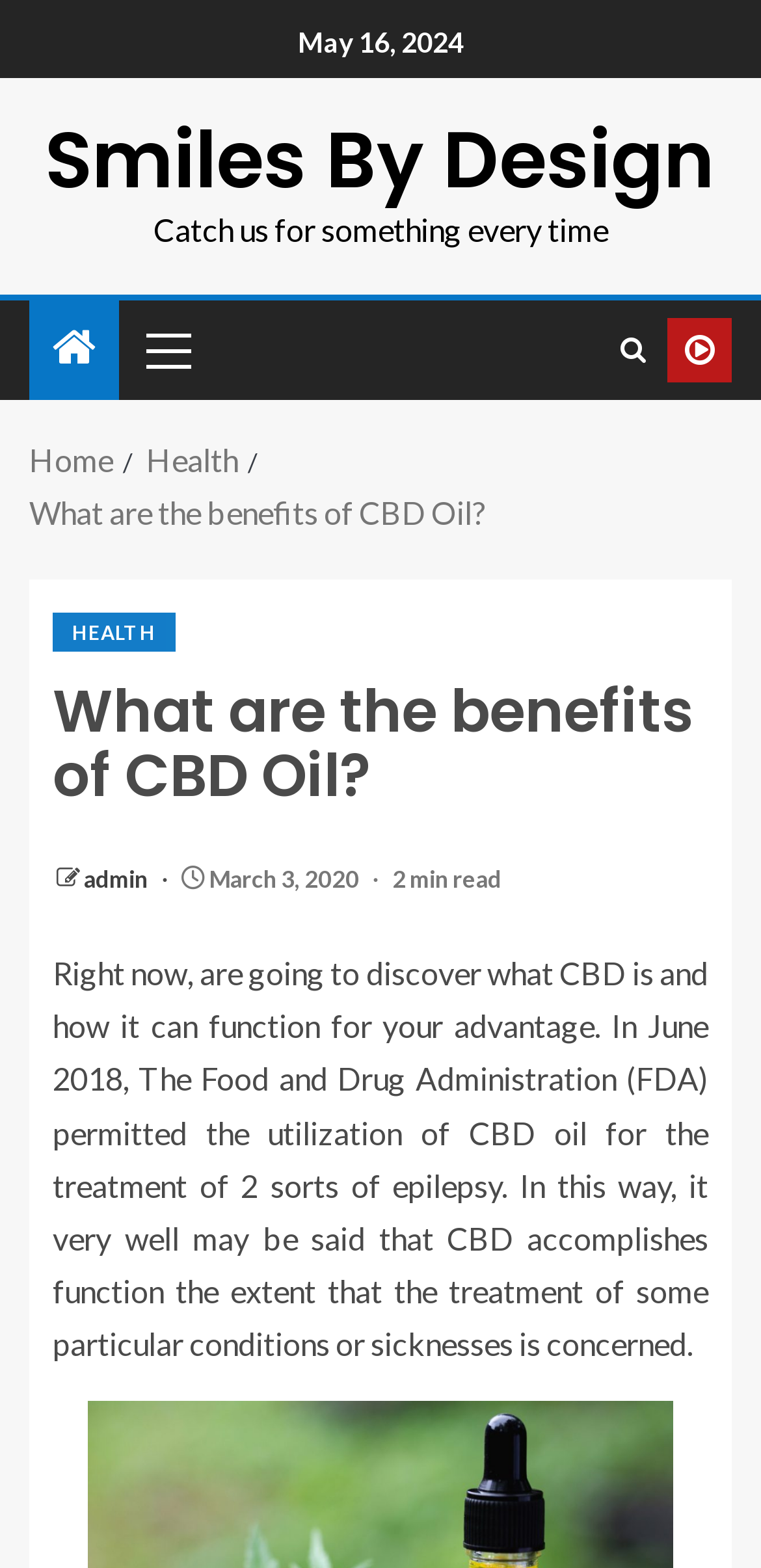Using the description "Call Us", predict the bounding box of the relevant HTML element.

None